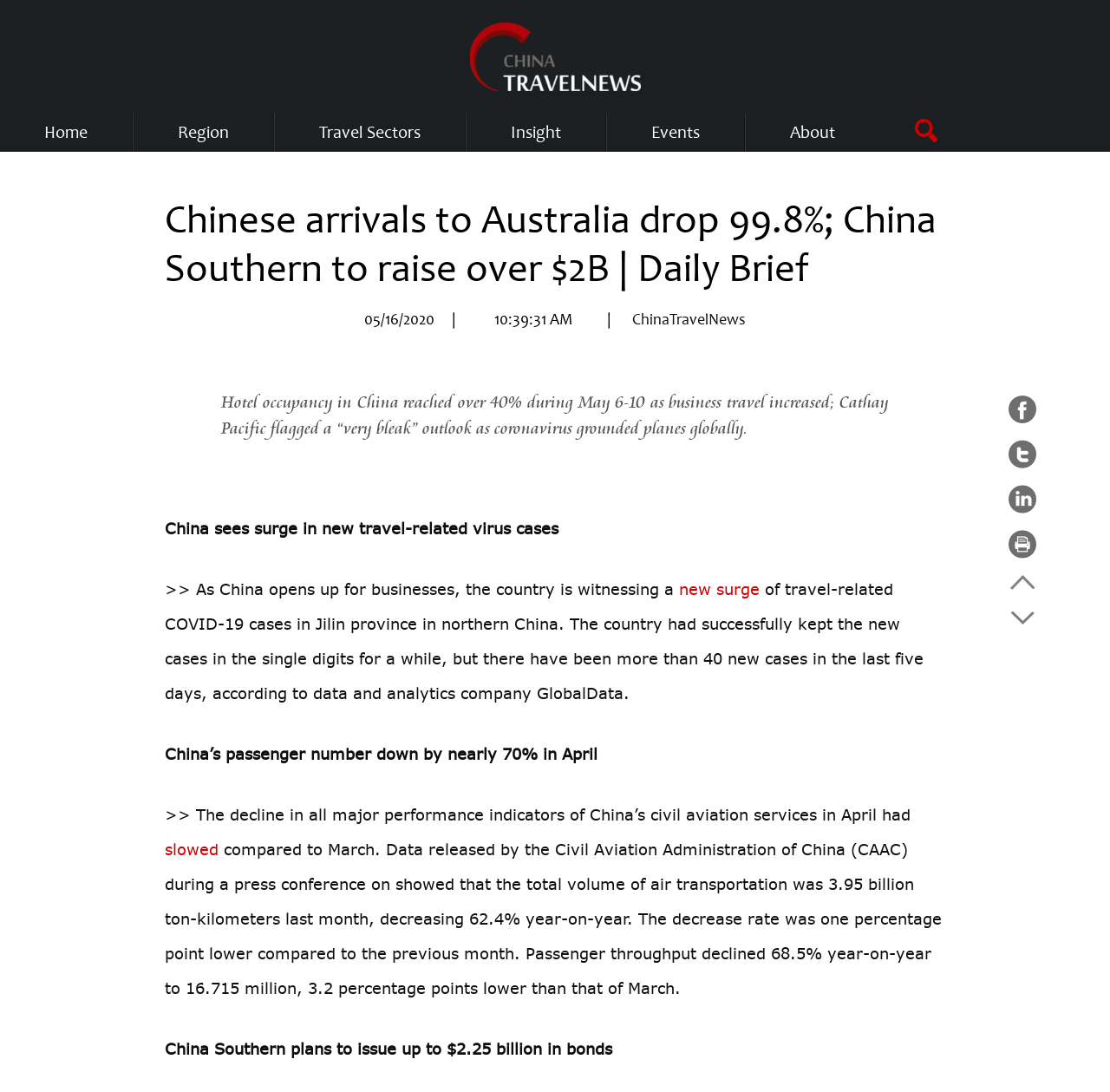Please identify the bounding box coordinates of the element's region that should be clicked to execute the following instruction: "Read the 'Chinese arrivals to Australia drop 99.8%; China Southern to raise over $2B | Daily Brief' article". The bounding box coordinates must be four float numbers between 0 and 1, i.e., [left, top, right, bottom].

[0.148, 0.179, 0.852, 0.268]